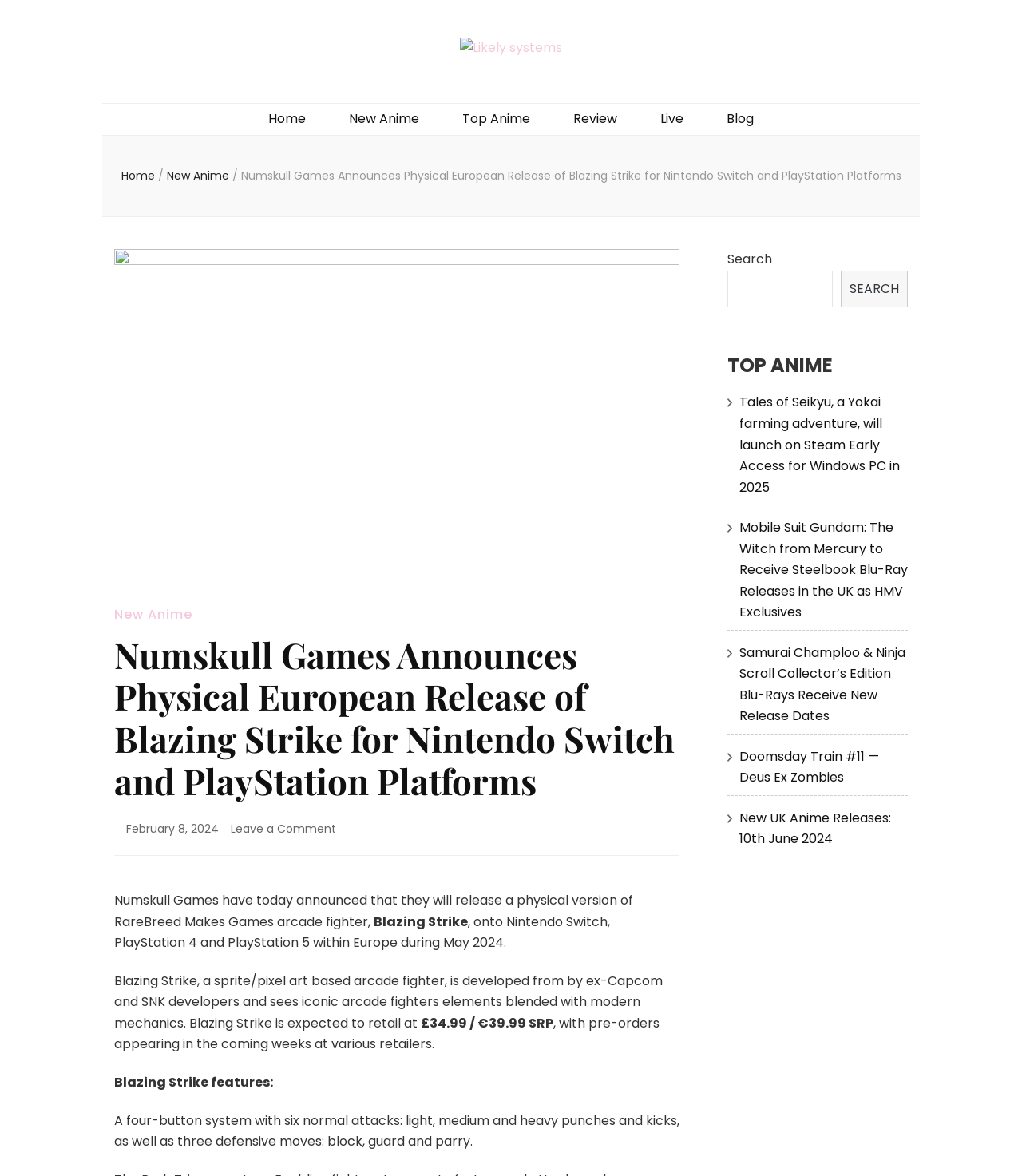Locate and generate the text content of the webpage's heading.

Numskull Games Announces Physical European Release of Blazing Strike for Nintendo Switch and PlayStation Platforms